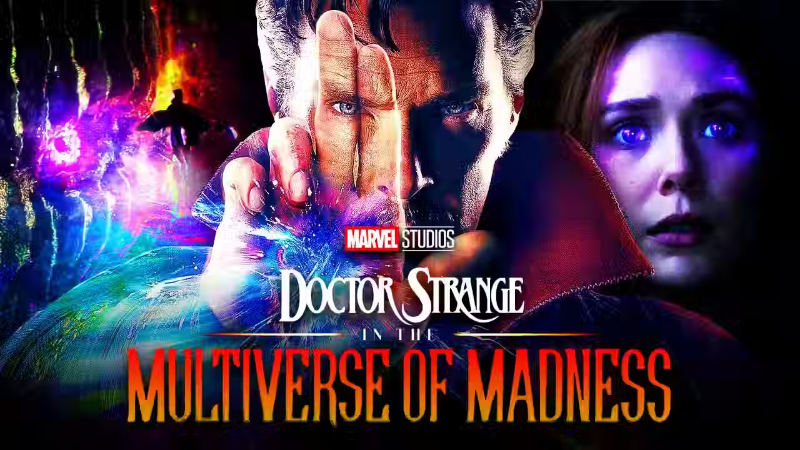What is displayed prominently at the bottom of the poster?
Based on the image, answer the question in a detailed manner.

According to the caption, the film's title 'Doctor Strange in the Multiverse of Madness' is prominently displayed at the bottom of the poster in bold lettering, along with the classic Marvel logo above it.